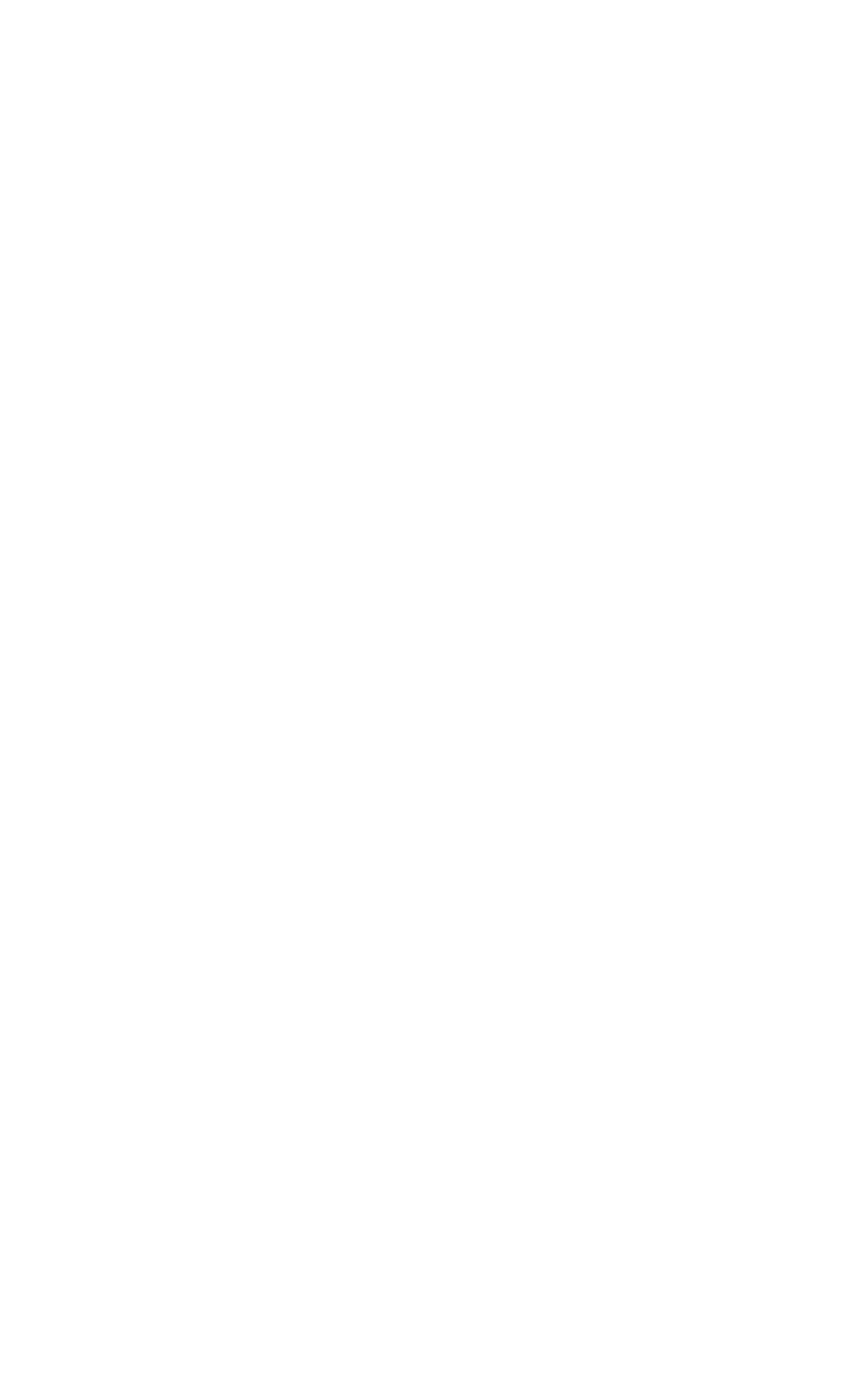Locate the bounding box coordinates of the element that should be clicked to fulfill the instruction: "Go to the Home page".

None